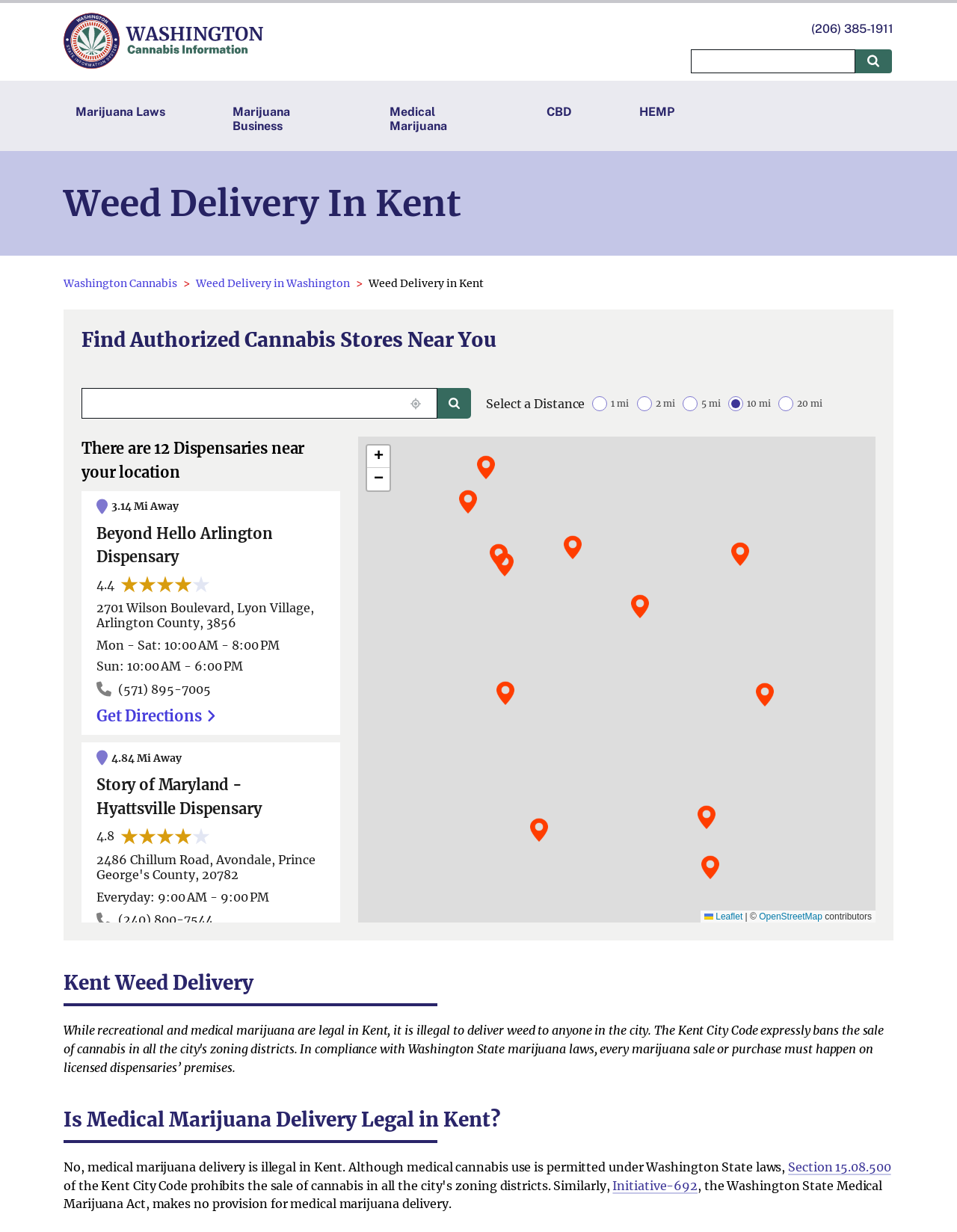What is the purpose of the search bar?
Based on the image, provide a one-word or brief-phrase response.

Find cannabis stores